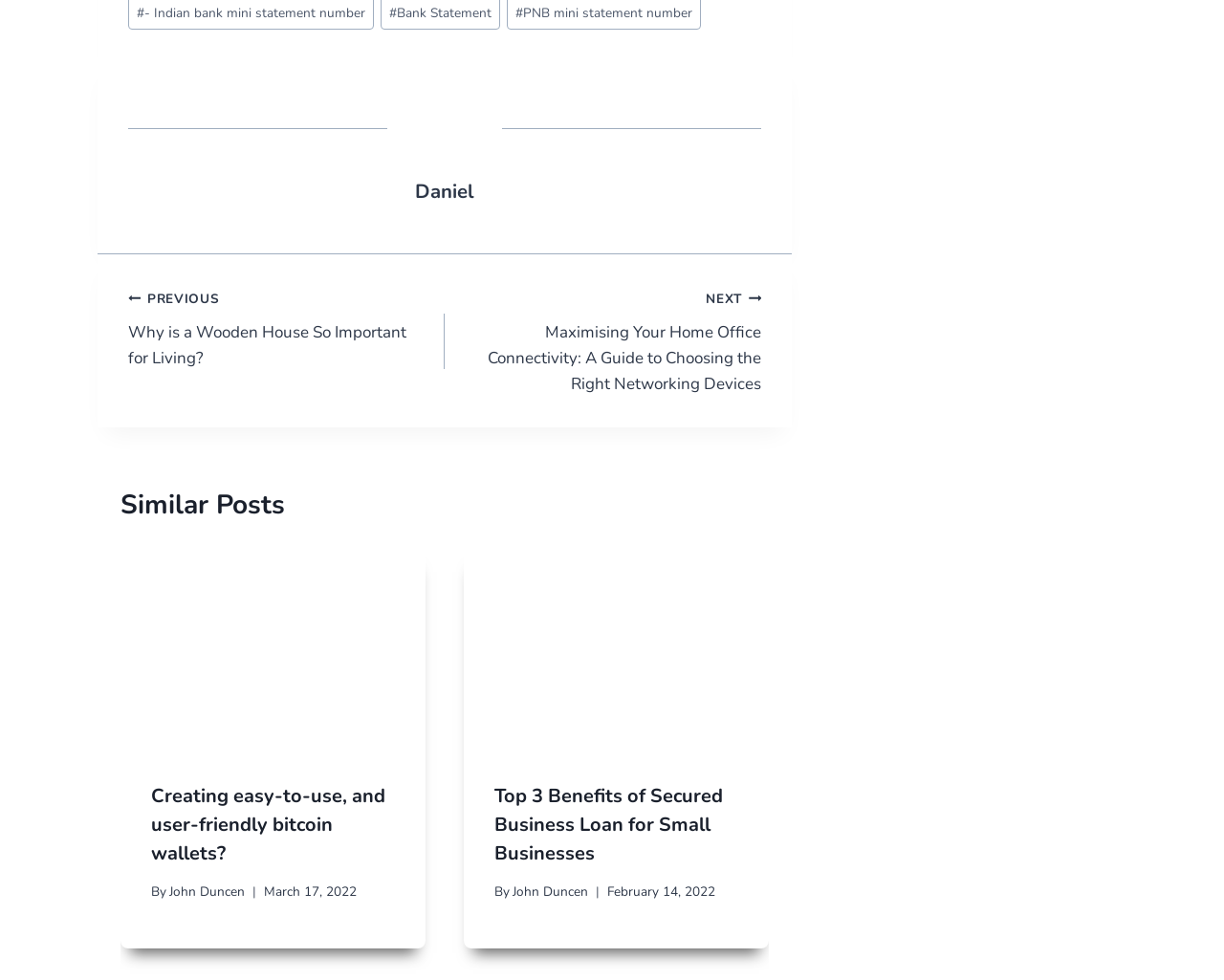Determine the bounding box coordinates for the clickable element required to fulfill the instruction: "Click on the 'NEXT Maximising Your Home Office Connectivity: A Guide to Choosing the Right Networking Devices' link". Provide the coordinates as four float numbers between 0 and 1, i.e., [left, top, right, bottom].

[0.363, 0.291, 0.622, 0.405]